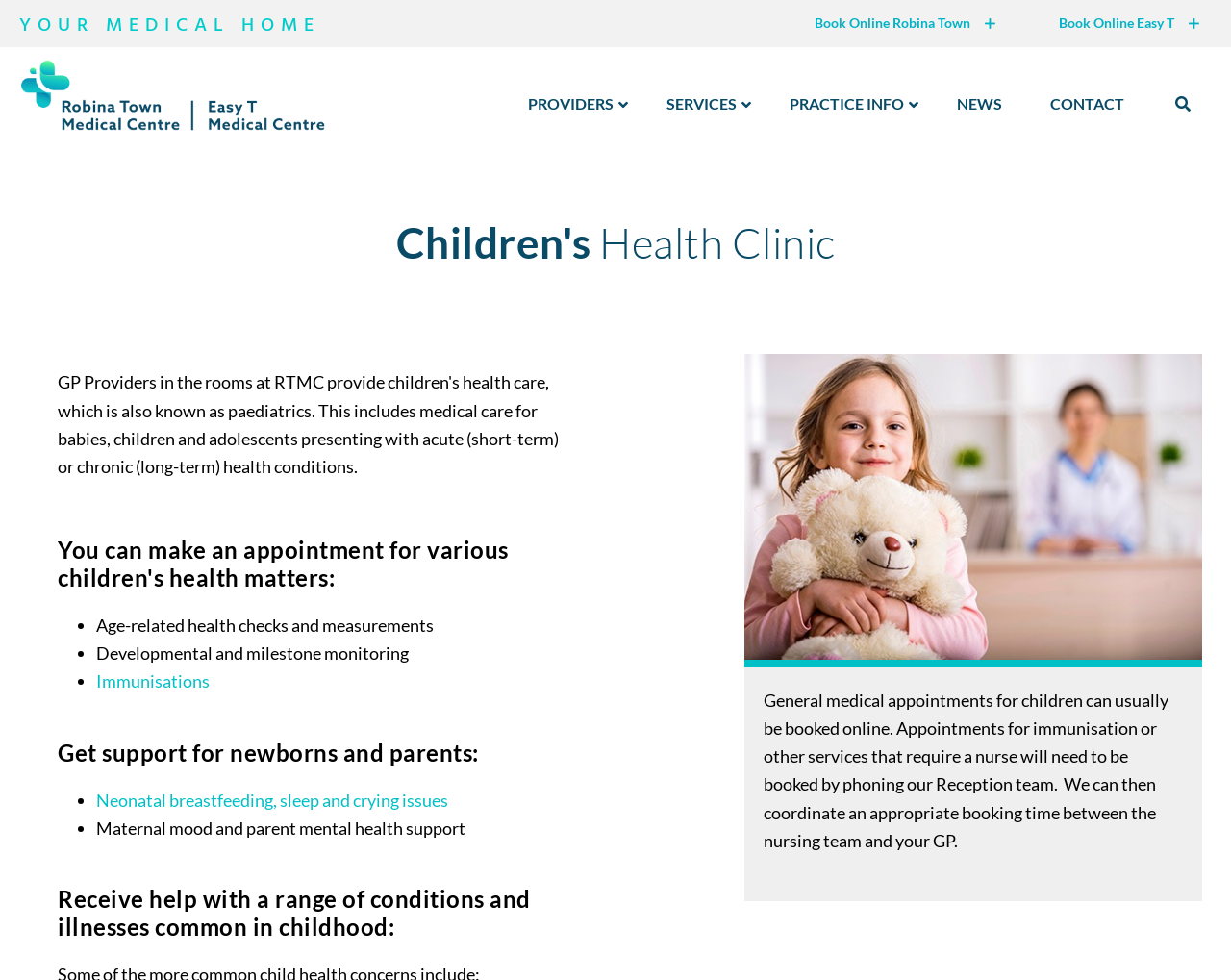Locate the bounding box coordinates of the element you need to click to accomplish the task described by this instruction: "Book online at Easy T".

[0.856, 0.005, 0.98, 0.043]